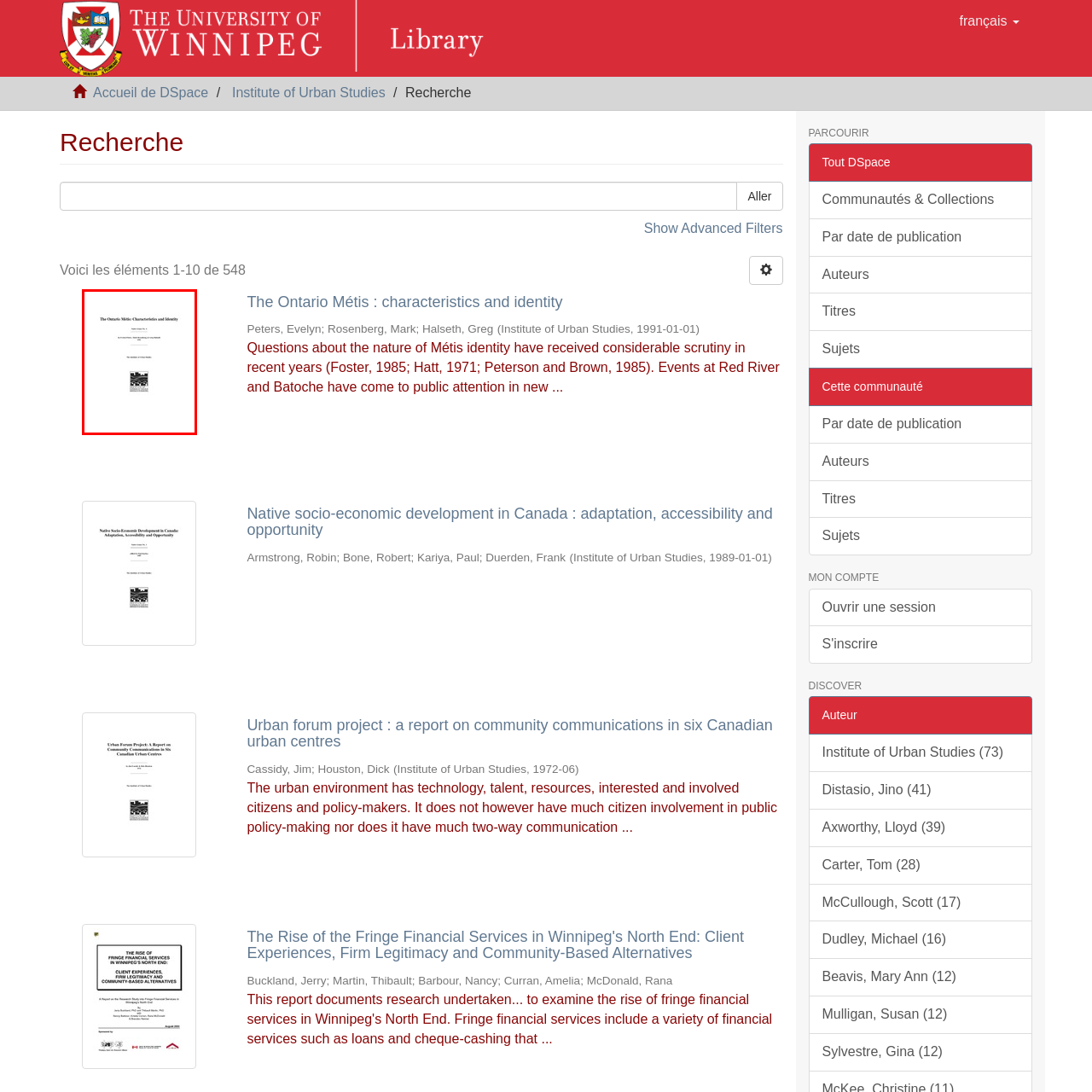Elaborate on the details of the image that is highlighted by the red boundary.

The image is a thumbnail representing a document titled "The Ontario Métis: Characteristics and Identity." This scholarly work, authored by Evelyn Peters, Mark Rosenberg, and Greg Halseth, was published by the Institute of Urban Studies on January 1, 1991. The image features a structured layout, including a logo or emblem at the bottom, reflecting the institutional affiliation. The document appears to delve into pertinent discussions surrounding Métis identity as it pertains to social and cultural research, likely offering insights into the Métis community's distinctive characteristics and challenges within Ontario.